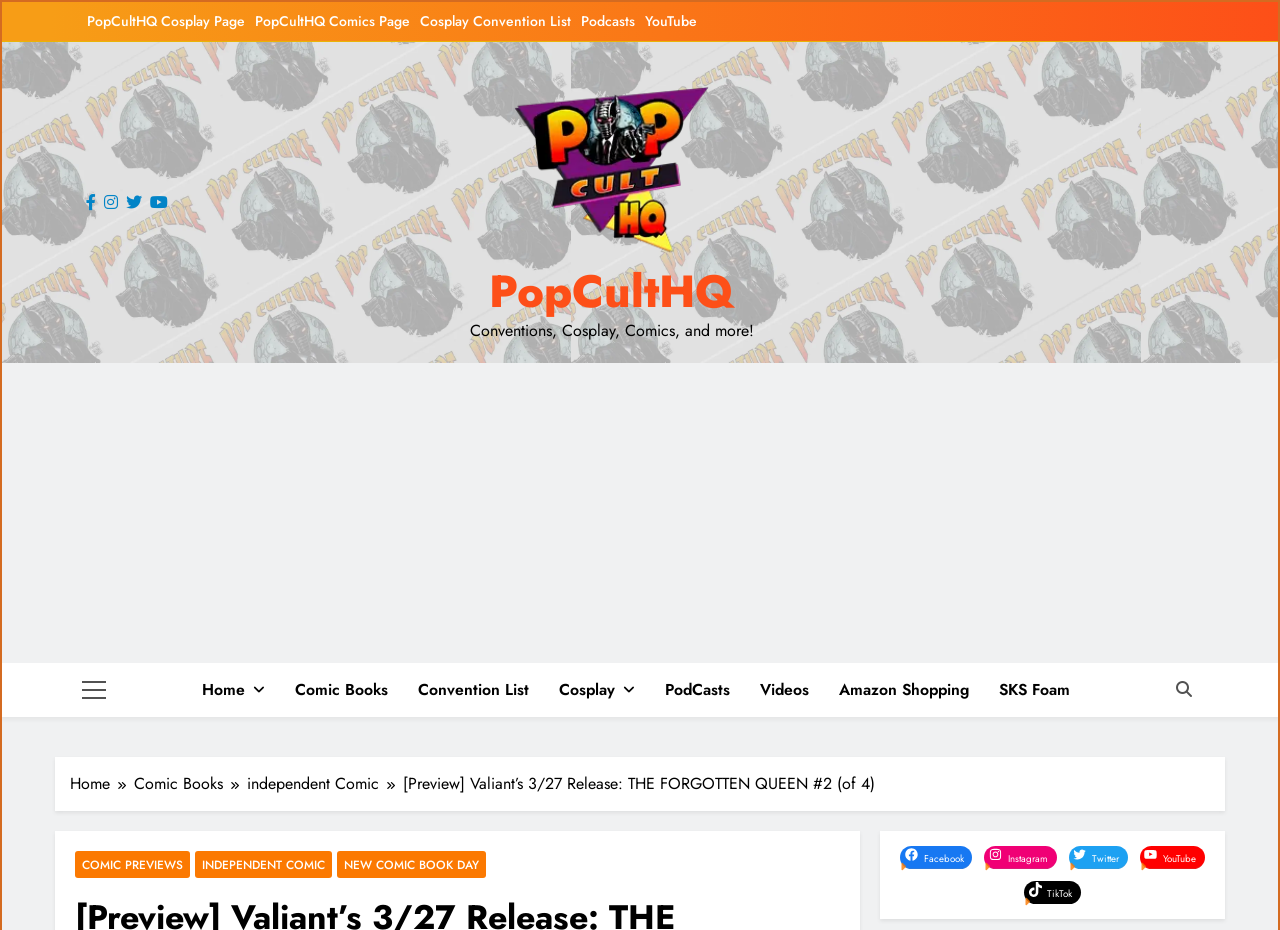What is the name of the website?
Please use the visual content to give a single word or phrase answer.

PopCultHQ